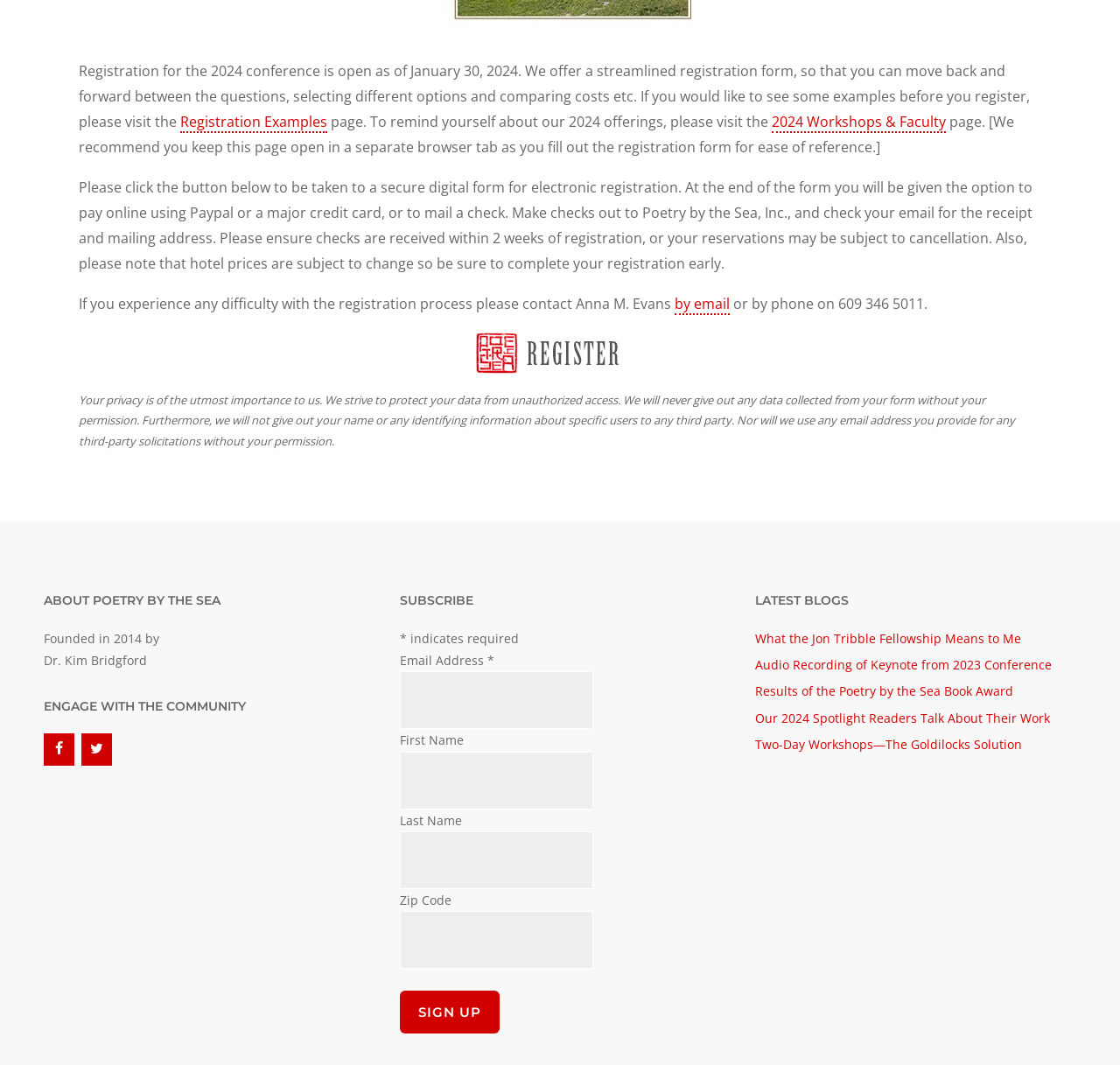Bounding box coordinates are given in the format (top-left x, top-left y, bottom-right x, bottom-right y). All values should be floating point numbers between 0 and 1. Provide the bounding box coordinate for the UI element described as: parent_node: Email Address * name="EMAIL"

[0.357, 0.631, 0.529, 0.685]